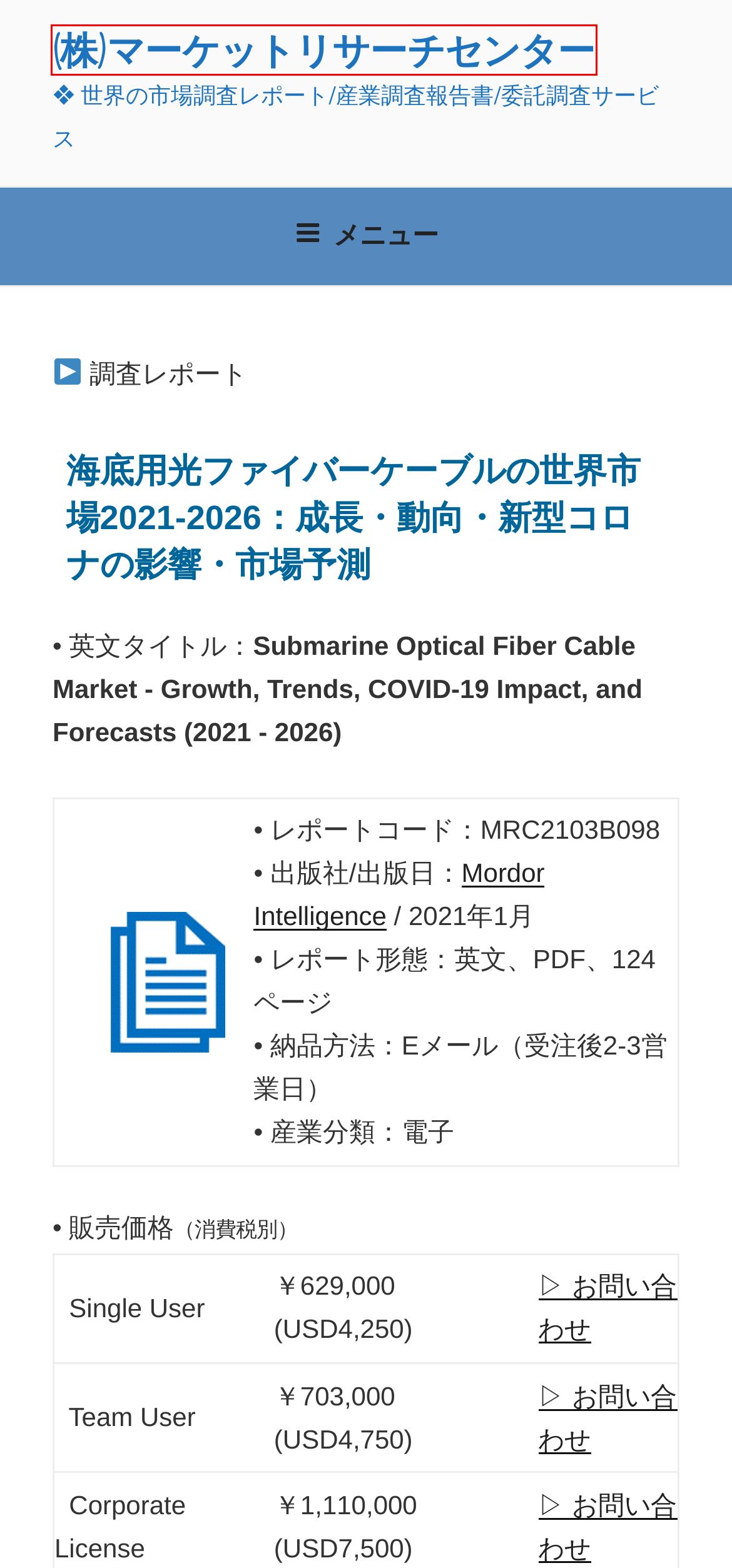A screenshot of a webpage is given with a red bounding box around a UI element. Choose the description that best matches the new webpage shown after clicking the element within the red bounding box. Here are the candidates:
A. 市場調査レポート：部品/材料
B. お問い合わせ（見積依頼・ご注文・質問）
C. 市場調査レポート：自動車
D. Mordor Intelligence（モルドール・インテリジェンス）
E. お客様情報の取扱いについて（プライバシーポリシー）
F. 市場調査レポート：航空宇宙/防衛
G. 市場調査レポート： 世界の商業用＆住宅用発電機市場 2028年：携帯用発電機、予備発電機
H. マーケットリサーチセンター | 市場調査レポート・産業調査報告書・委託調査サービス

H